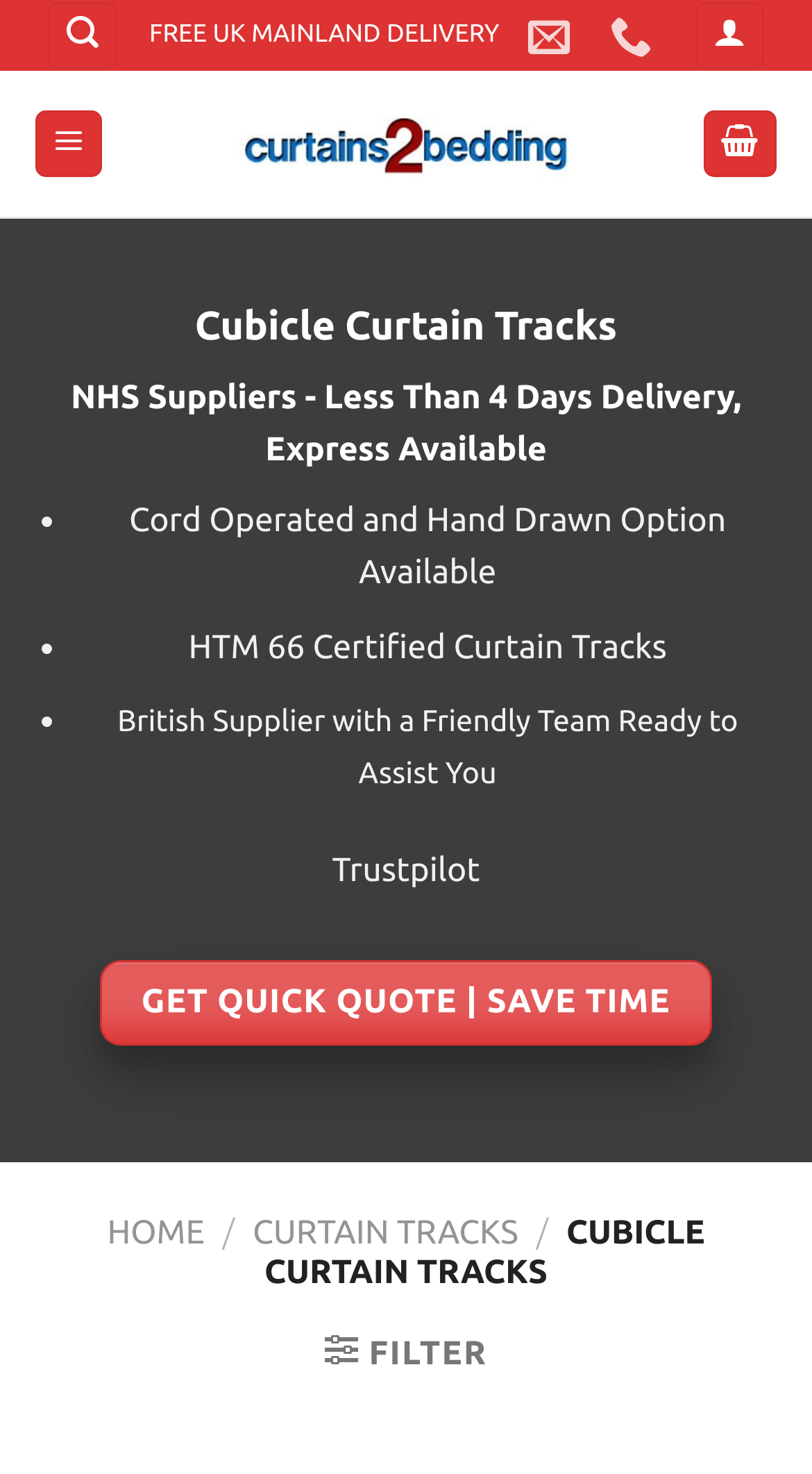Locate the bounding box coordinates of the clickable part needed for the task: "Get a quick quote".

[0.174, 0.667, 0.826, 0.693]